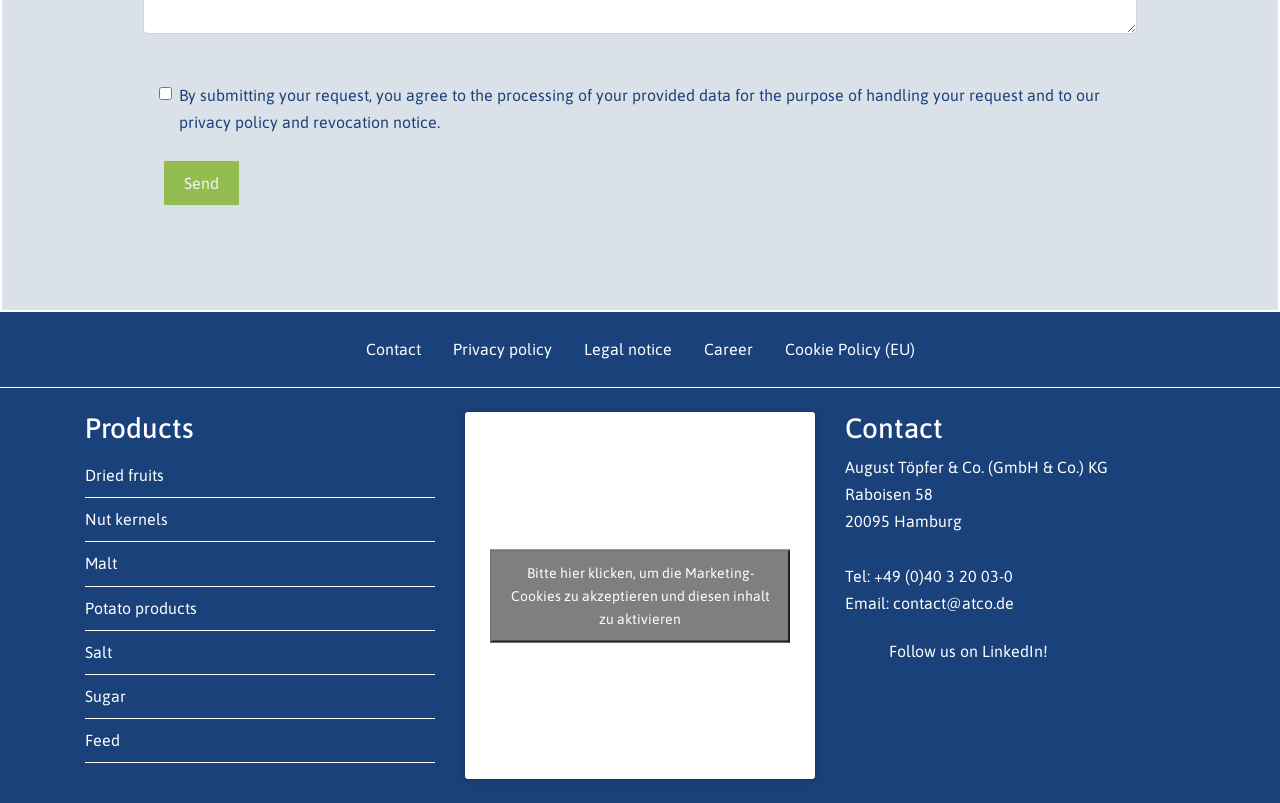Could you specify the bounding box coordinates for the clickable section to complete the following instruction: "Click the 'Send' button"?

[0.127, 0.199, 0.188, 0.257]